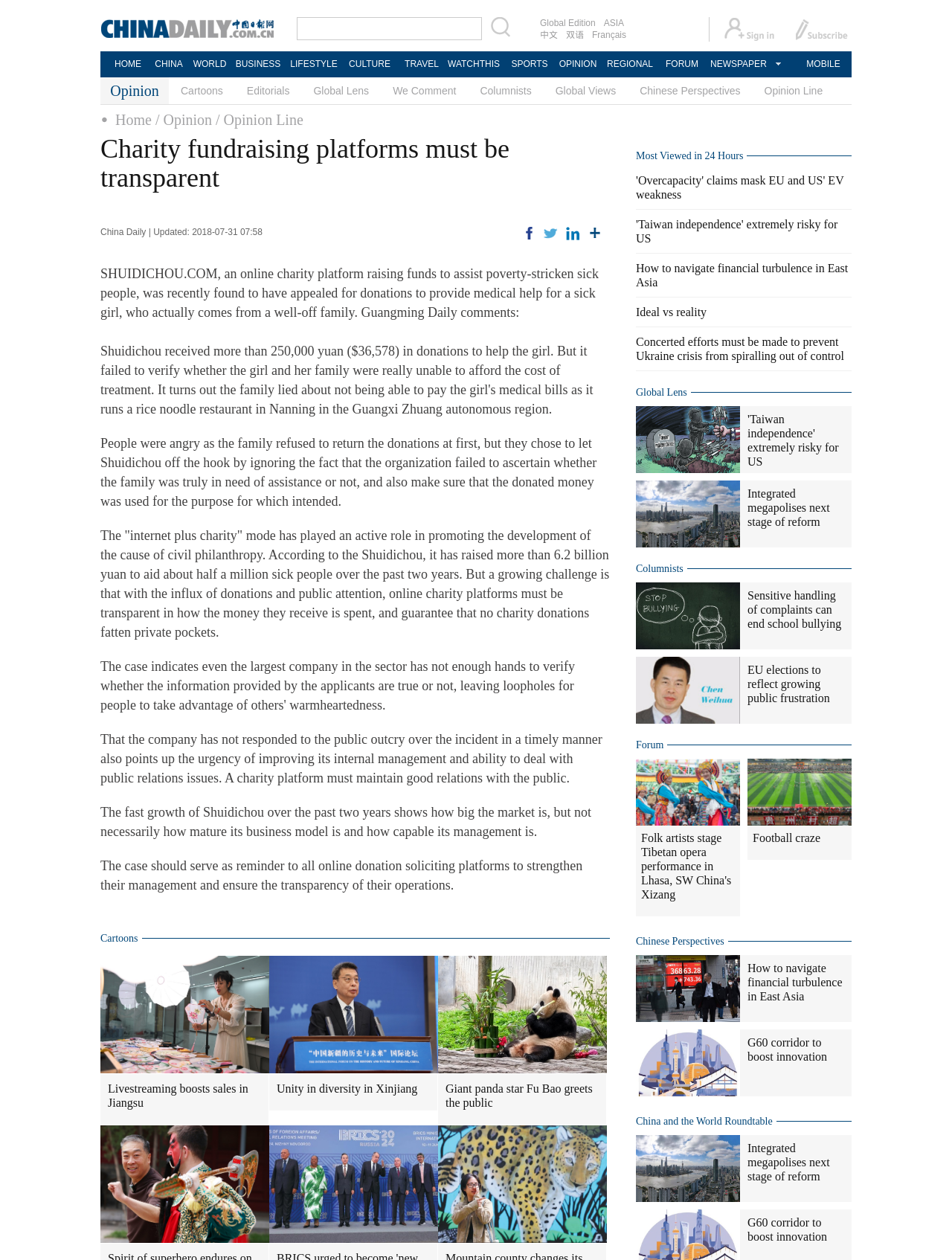Create an elaborate caption that covers all aspects of the webpage.

This webpage is an opinion article from Chinadaily.com.cn, with the title "Charity fundraising platforms must be transparent". The article discusses the importance of transparency in online charity platforms, citing an example of a platform that was found to have appealed for donations for a sick girl who actually came from a well-off family.

At the top of the page, there are several links to different sections of the website, including "Global Edition", "ASIA", and various language options. Below this, there is a row of links to different categories, such as "HOME", "CHINA", "WORLD", and "BUSINESS".

The main article is divided into several paragraphs, with headings and static text describing the issue of transparency in online charity platforms. The article mentions that the "internet plus charity" mode has played an active role in promoting the development of civil philanthropy, but that online charity platforms must be transparent in how they spend donations and ensure that no charity donations are used for personal gain.

On the right side of the page, there are several links to other articles, including "Cartoons", "Editorials", and "Columnists". There are also links to social media platforms, such as Facebook, Twitter, and LinkedIn.

At the bottom of the page, there are several more links to articles, including "Livestreaming boosts sales in Jiangsu" and "Unity in diversity in Xinjiang". There is also a section titled "Most Viewed in 24 Hours", with links to several popular articles.

Throughout the page, there are several images, including icons for social media platforms and images accompanying the articles.